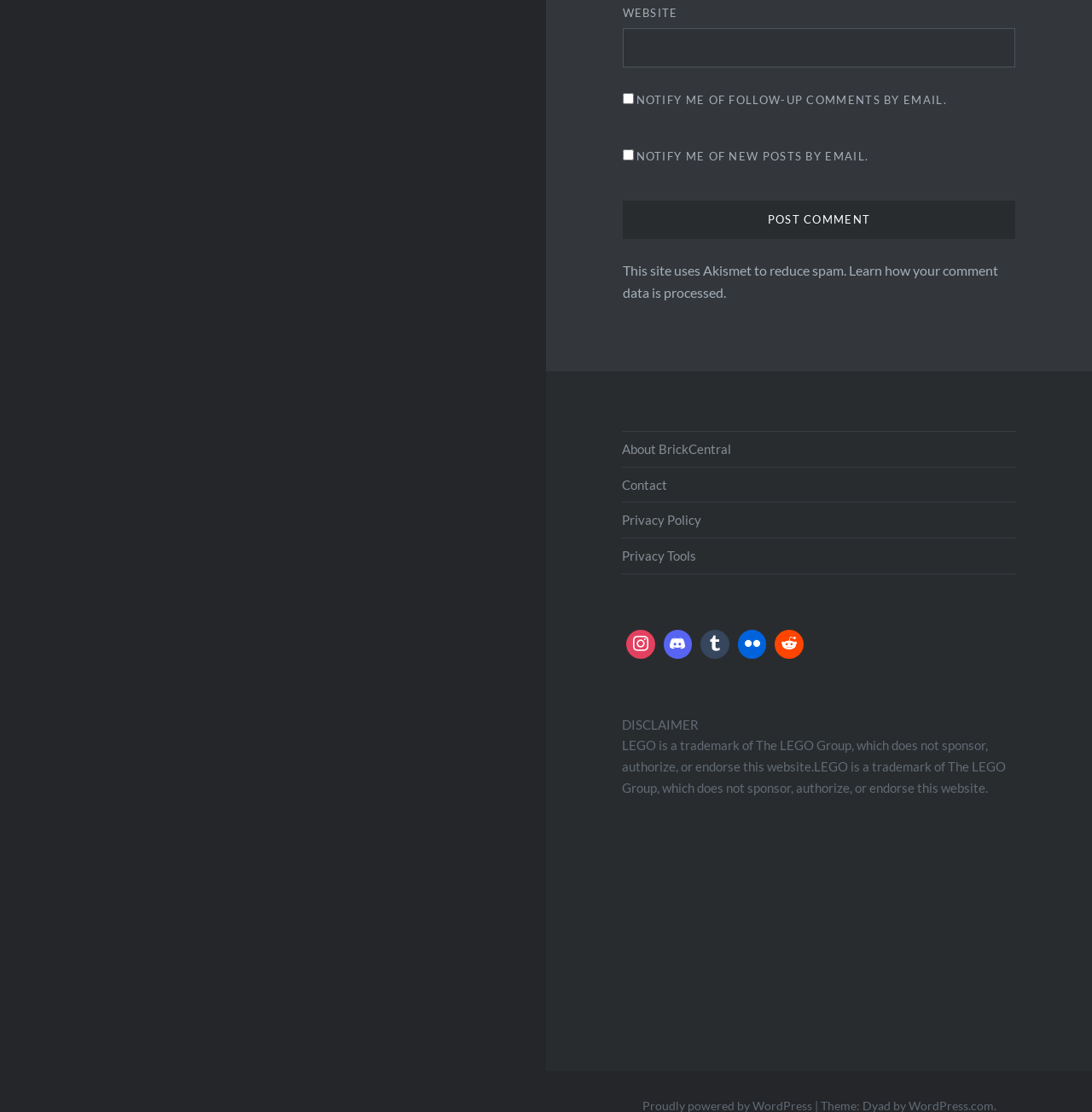Given the webpage screenshot and the description, determine the bounding box coordinates (top-left x, top-left y, bottom-right x, bottom-right y) that define the location of the UI element matching this description: title="Discord2"

[0.604, 0.562, 0.638, 0.596]